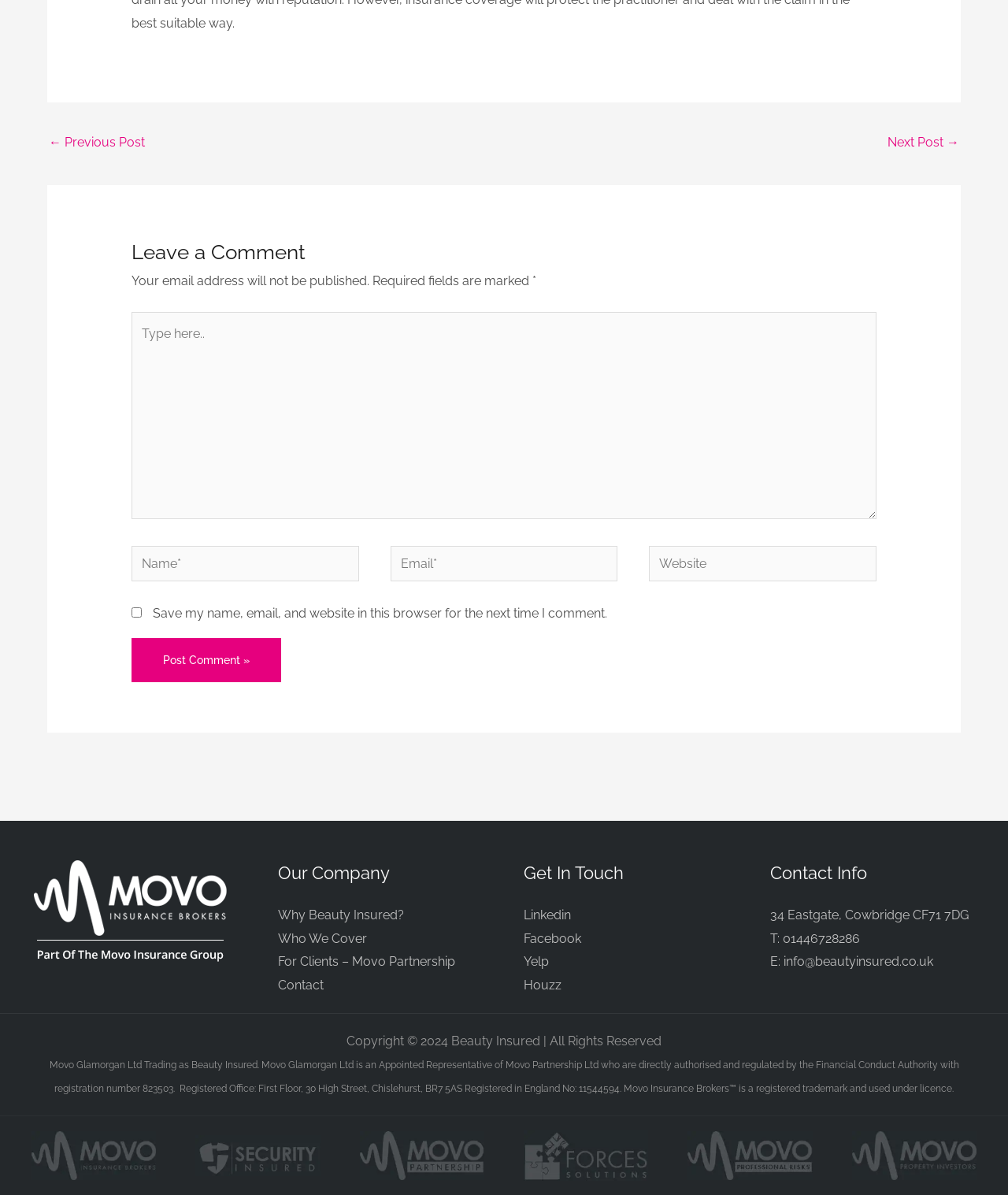What is the registration number of Movo Glamorgan Ltd?
Ensure your answer is thorough and detailed.

The registration number of Movo Glamorgan Ltd is mentioned in the footer section of the webpage, along with its registered office address and other company information.